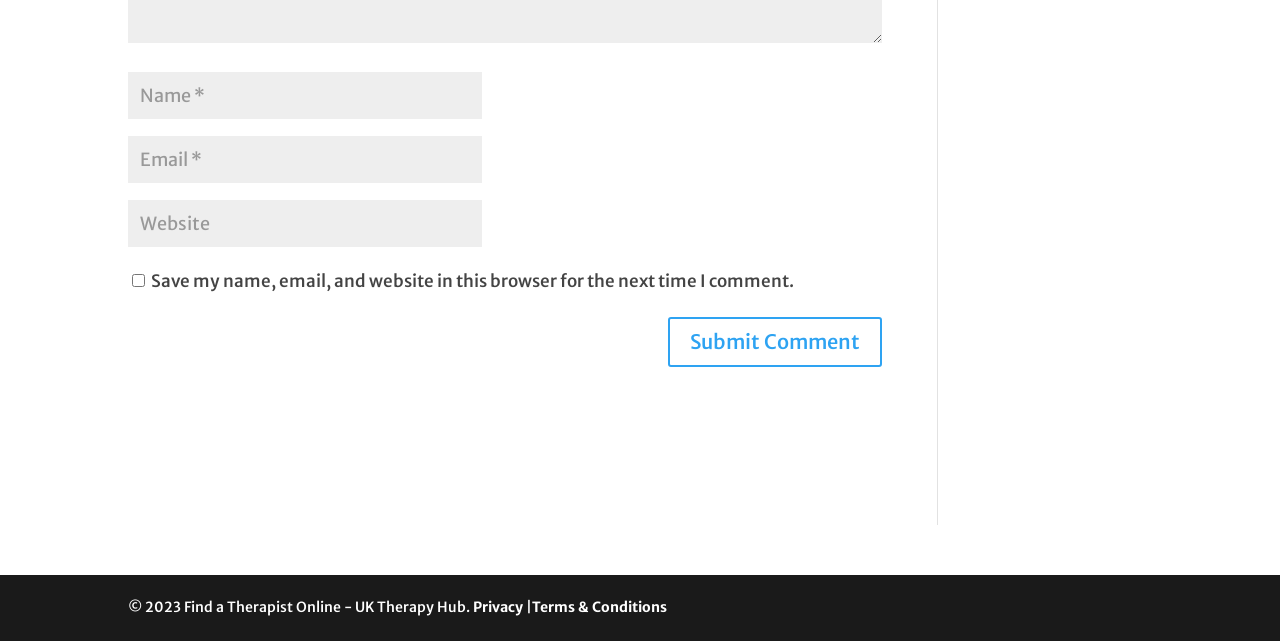Please find the bounding box for the UI element described by: "input value="Name *" name="author"".

[0.1, 0.113, 0.377, 0.186]